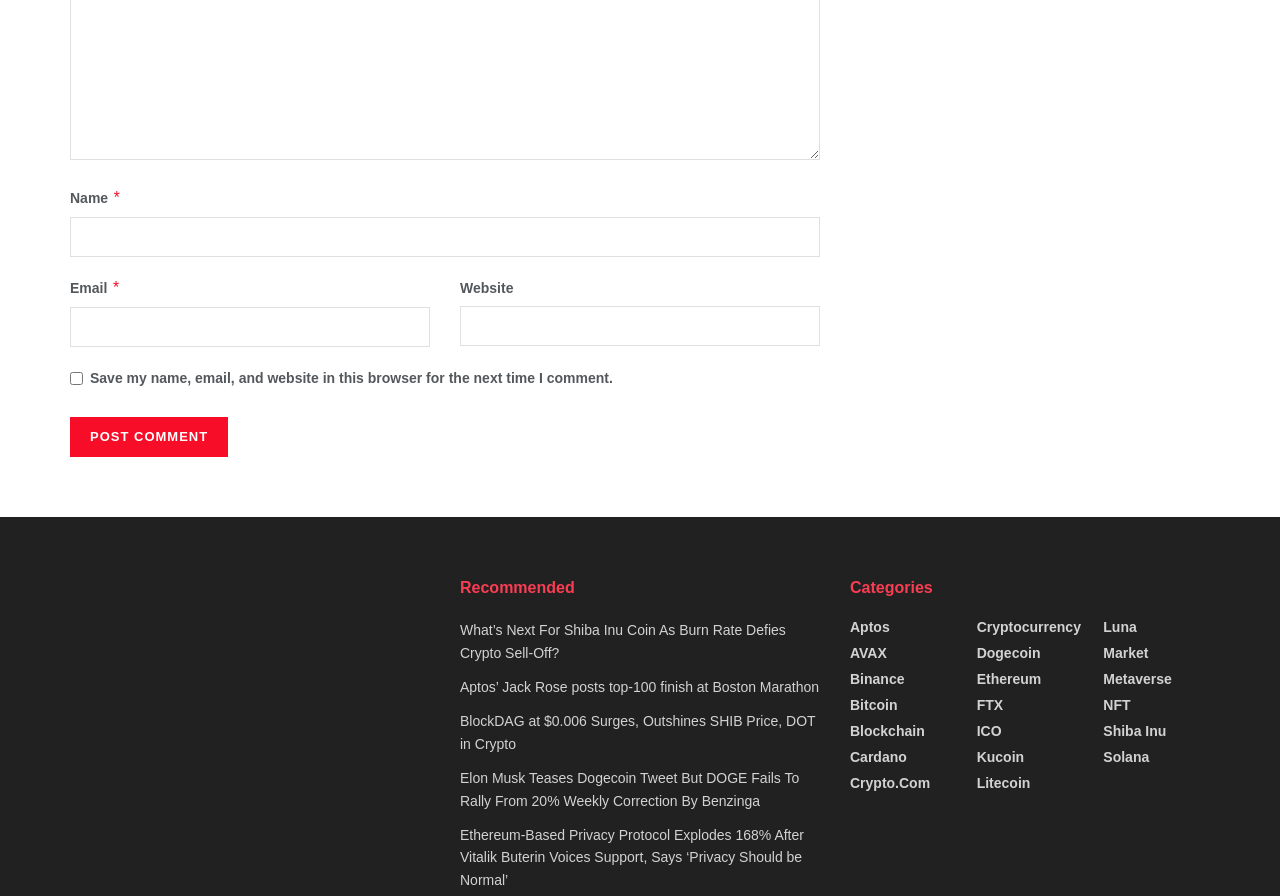What is the purpose of the checkbox?
Provide a thorough and detailed answer to the question.

The checkbox is located below the 'Website' textbox and has a label 'Save my name, email, and website in this browser for the next time I comment.' This suggests that its purpose is to save the user's comment information for future use.